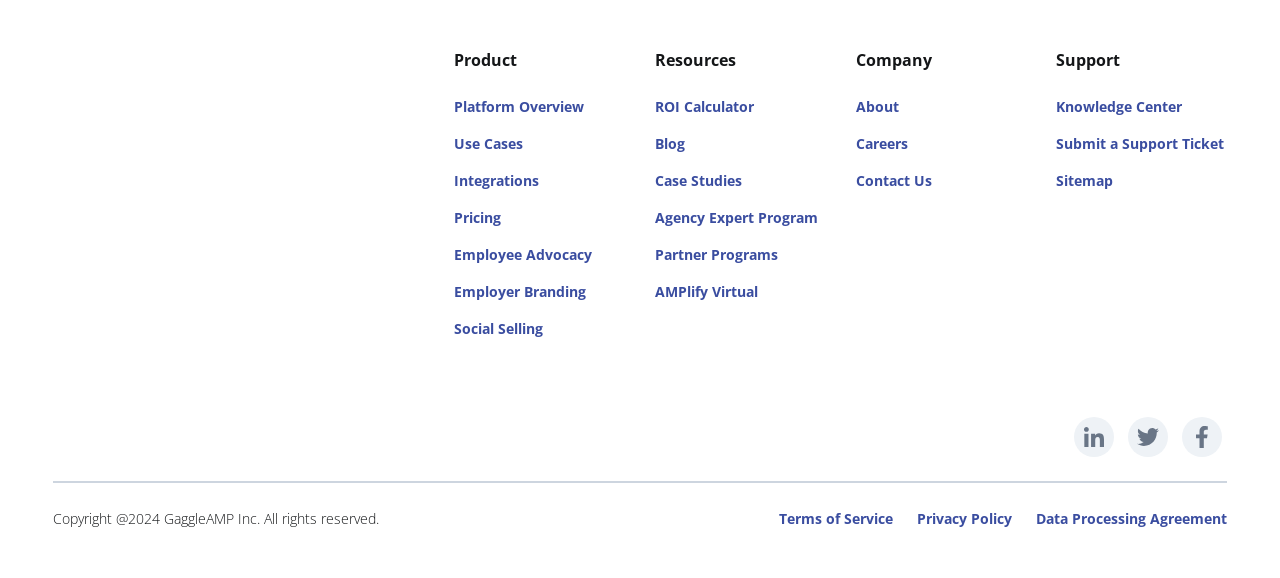Please provide a brief answer to the question using only one word or phrase: 
How many navigation menus are there?

4